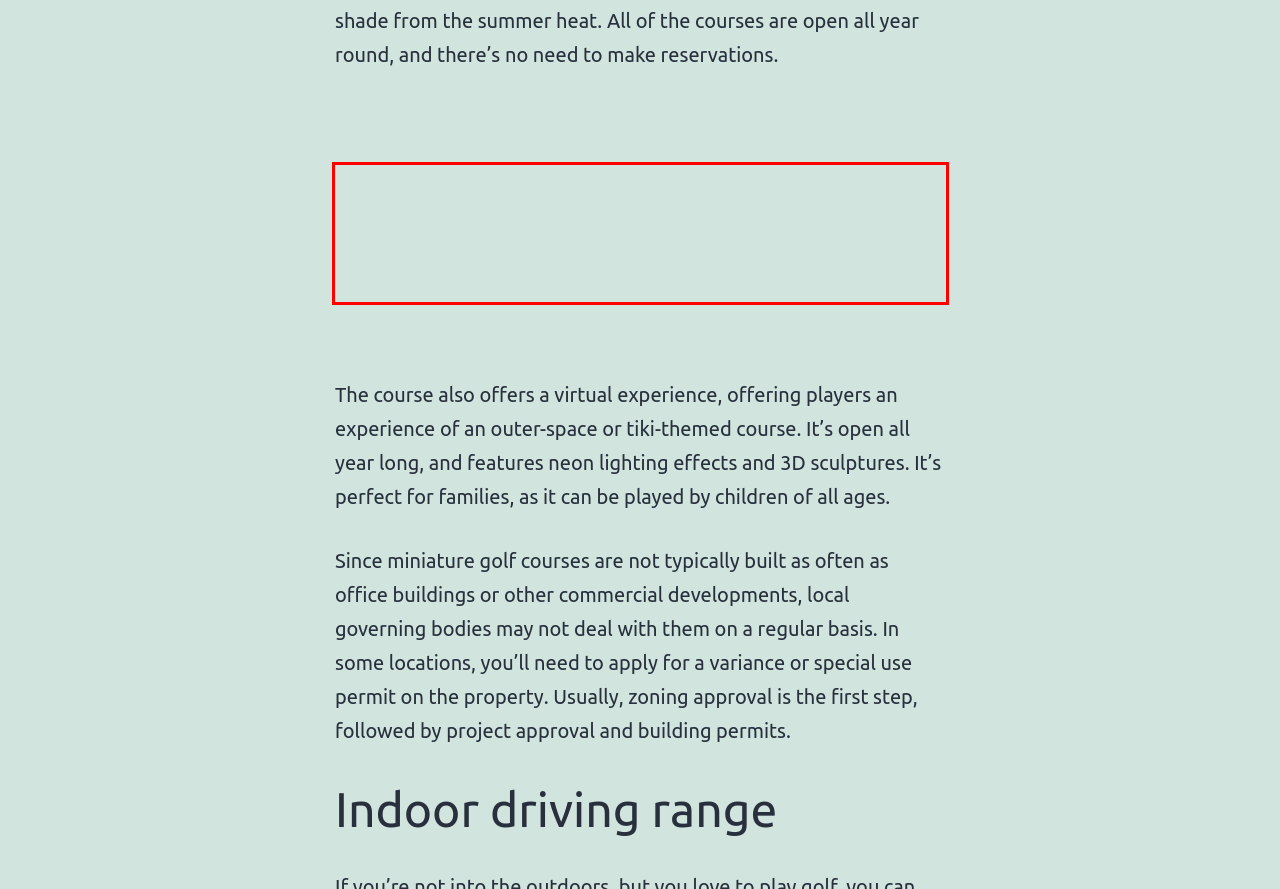From the screenshot of the webpage, locate the red bounding box and extract the text contained within that area.

The course also offers a virtual experience, offering players an experience of an outer-space or tiki-themed course. It’s open all year long, and features neon lighting effects and 3D sculptures. It’s perfect for families, as it can be played by children of all ages.